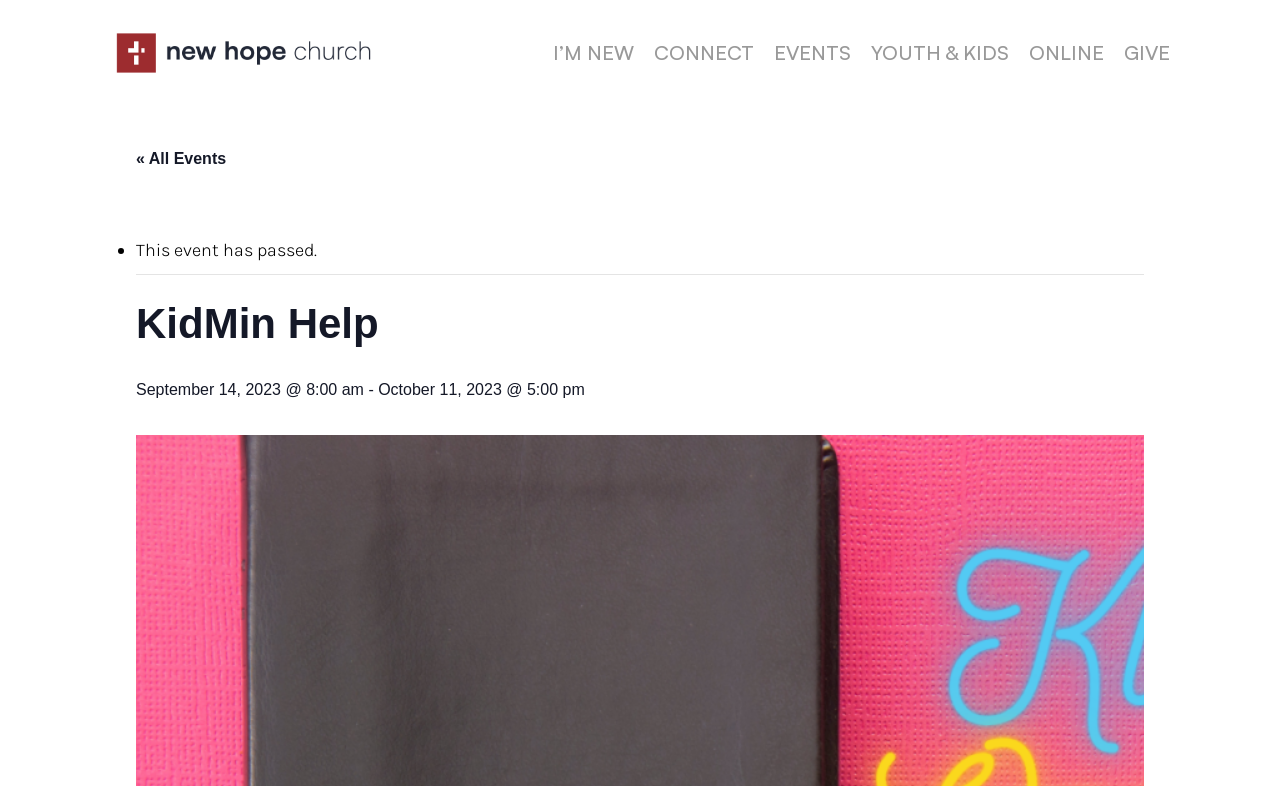Determine the bounding box for the HTML element described here: "alt="New Hope Church"". The coordinates should be given as [left, top, right, bottom] with each number being a float between 0 and 1.

[0.086, 0.036, 0.294, 0.099]